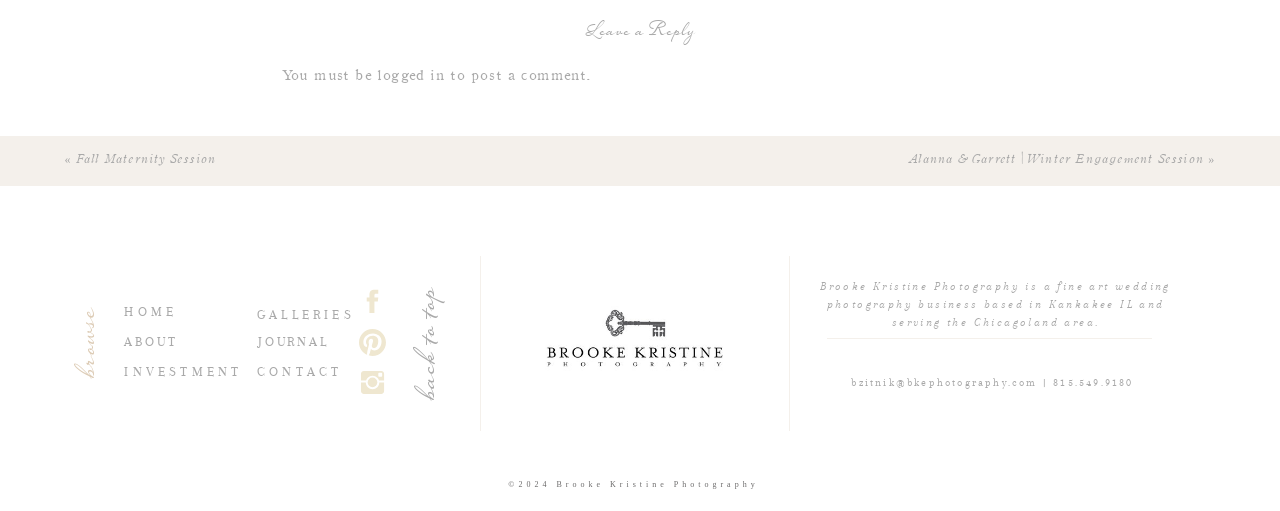What is the business type of Brooke Kristine?
Provide a short answer using one word or a brief phrase based on the image.

Wedding photography